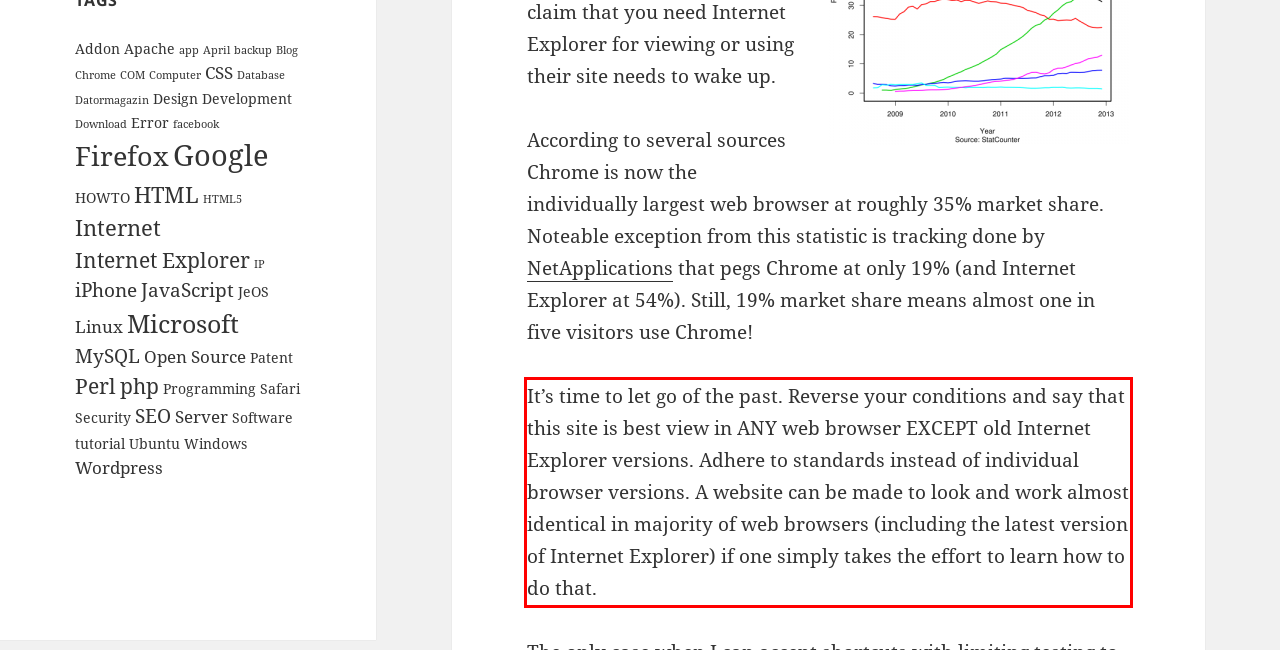Please take the screenshot of the webpage, find the red bounding box, and generate the text content that is within this red bounding box.

It’s time to let go of the past. Reverse your conditions and say that this site is best view in ANY web browser EXCEPT old Internet Explorer versions. Adhere to standards instead of individual browser versions. A website can be made to look and work almost identical in majority of web browsers (including the latest version of Internet Explorer) if one simply takes the effort to learn how to do that.